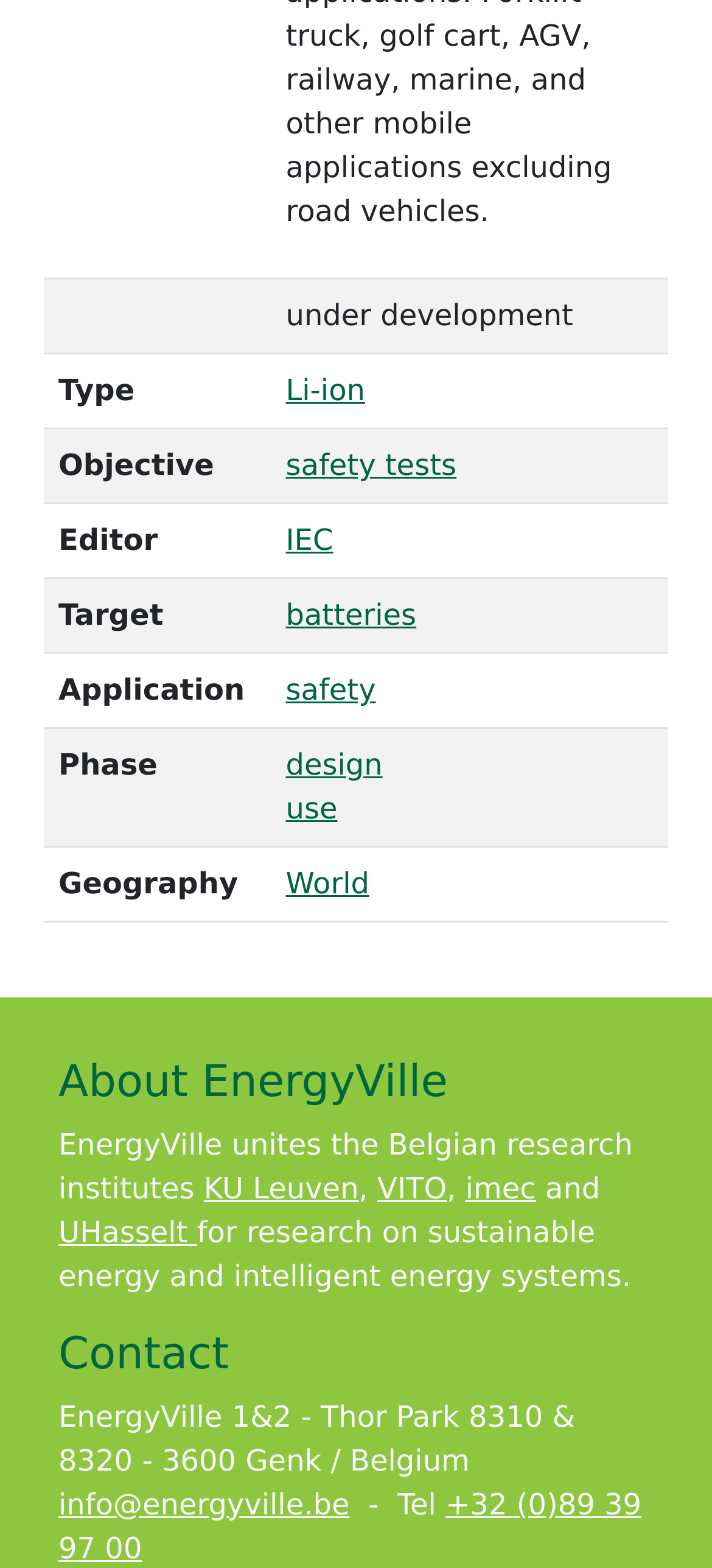Could you determine the bounding box coordinates of the clickable element to complete the instruction: "contact via info@energyville.be"? Provide the coordinates as four float numbers between 0 and 1, i.e., [left, top, right, bottom].

[0.082, 0.948, 0.491, 0.97]